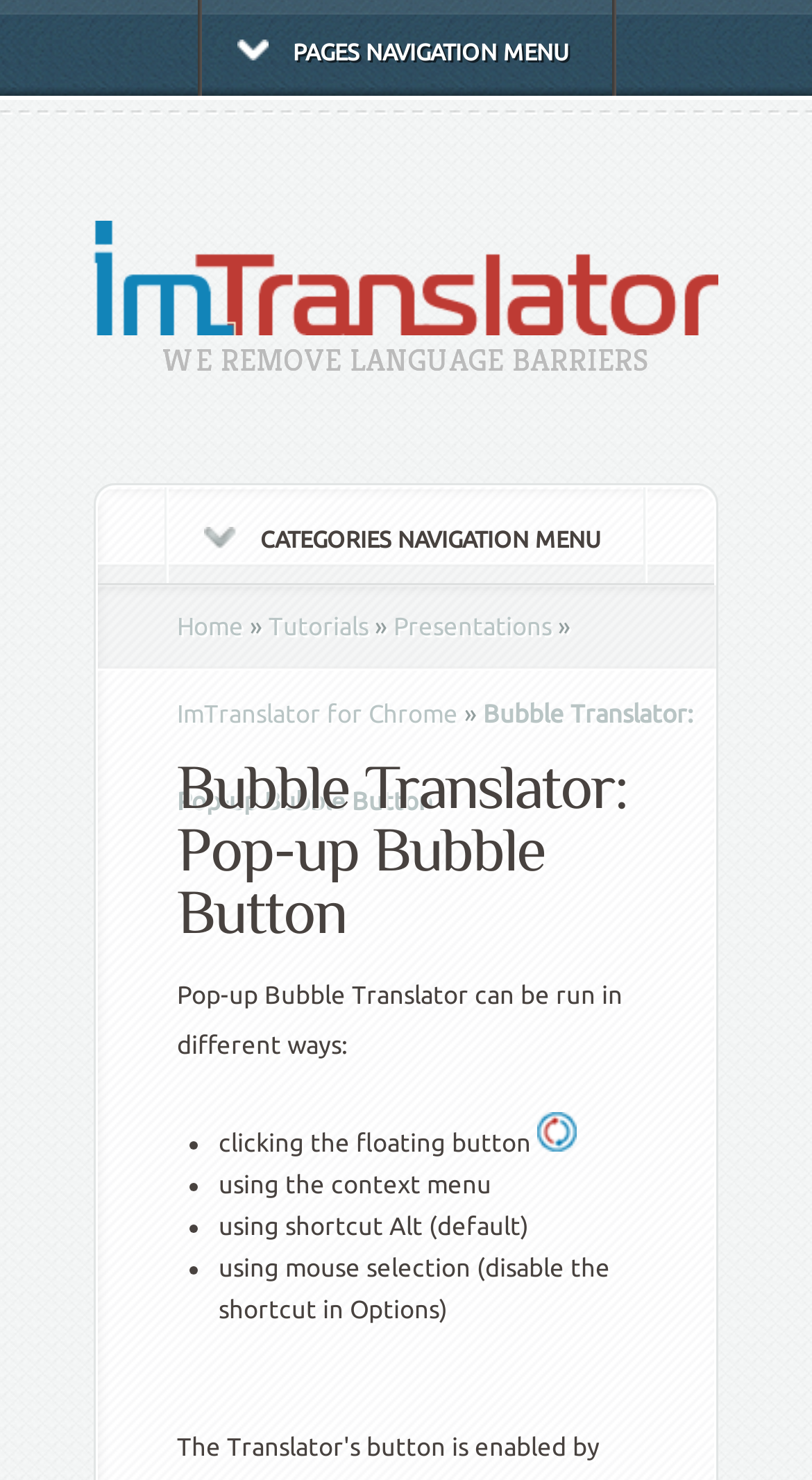Describe every aspect of the webpage comprehensively.

The webpage is about the Bubble Translator, specifically the Pop-up Bubble Button feature. At the top, there is a navigation menu with links to "PAGES NAVIGATION MENU" and "ImTranslator", accompanied by an image of the ImTranslator logo. Below this, there is a heading that reads "WE REMOVE LANGUAGE BARRIERS". 

On the left side, there is a vertical navigation menu with links to "Home", "Tutorials", "Presentations", and "ImTranslator for Chrome", separated by arrow symbols. 

The main content of the page is focused on the Pop-up Bubble Button feature, with a heading that reads "Bubble Translator: Pop-up Bubble Button". Below this, there is a paragraph of text that explains how the Pop-up Bubble Translator can be run in different ways. 

Following this, there is a list of four bullet points, each describing a different method to run the Pop-up Bubble Translator, including clicking the floating button, using the context menu, using a shortcut key, and using mouse selection. Each bullet point is accompanied by a list marker and a brief description of the method. There is also a small image of the ImTranslator logo next to the description of clicking the floating button.